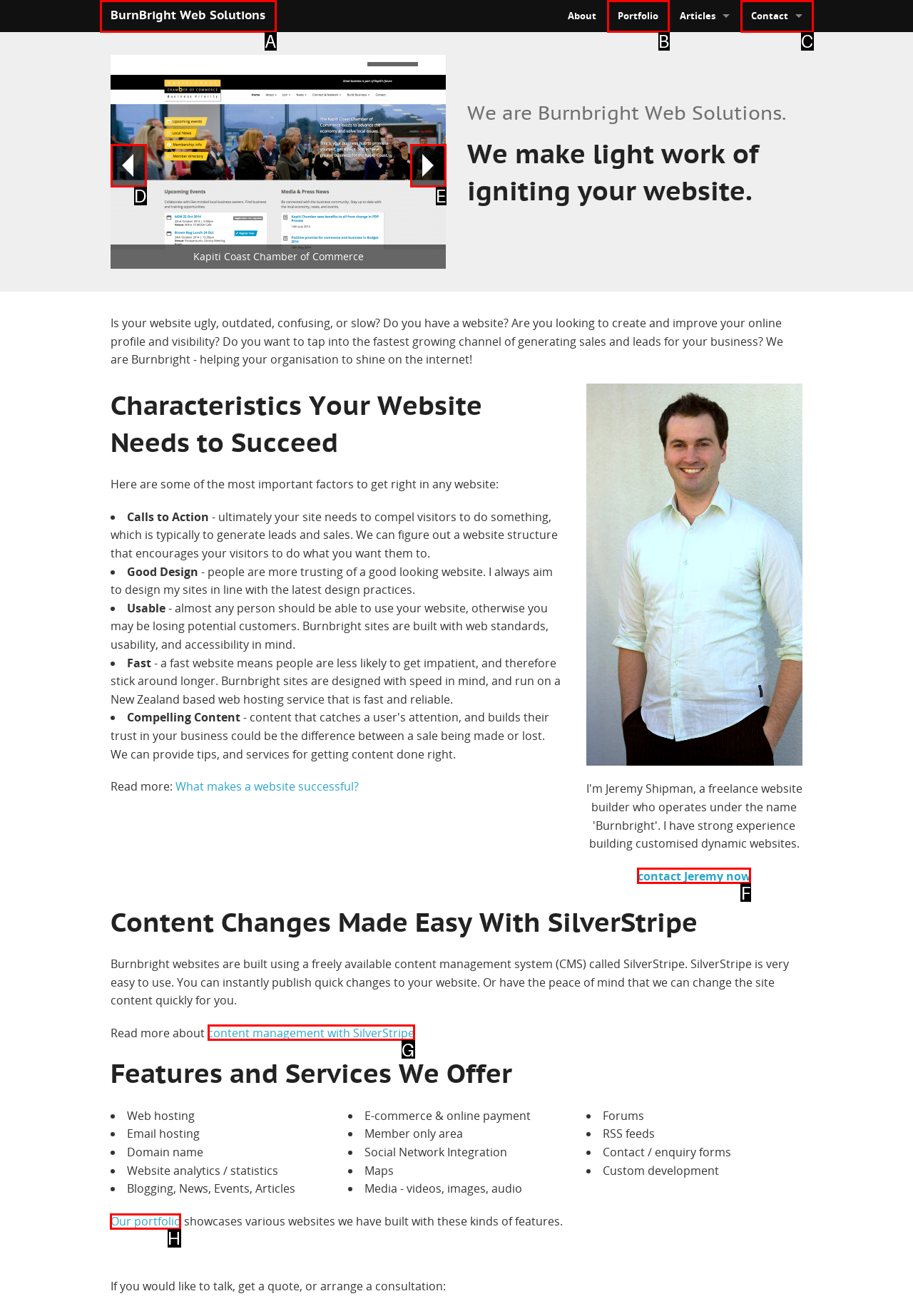Determine which HTML element I should select to execute the task: View our portfolio
Reply with the corresponding option's letter from the given choices directly.

H